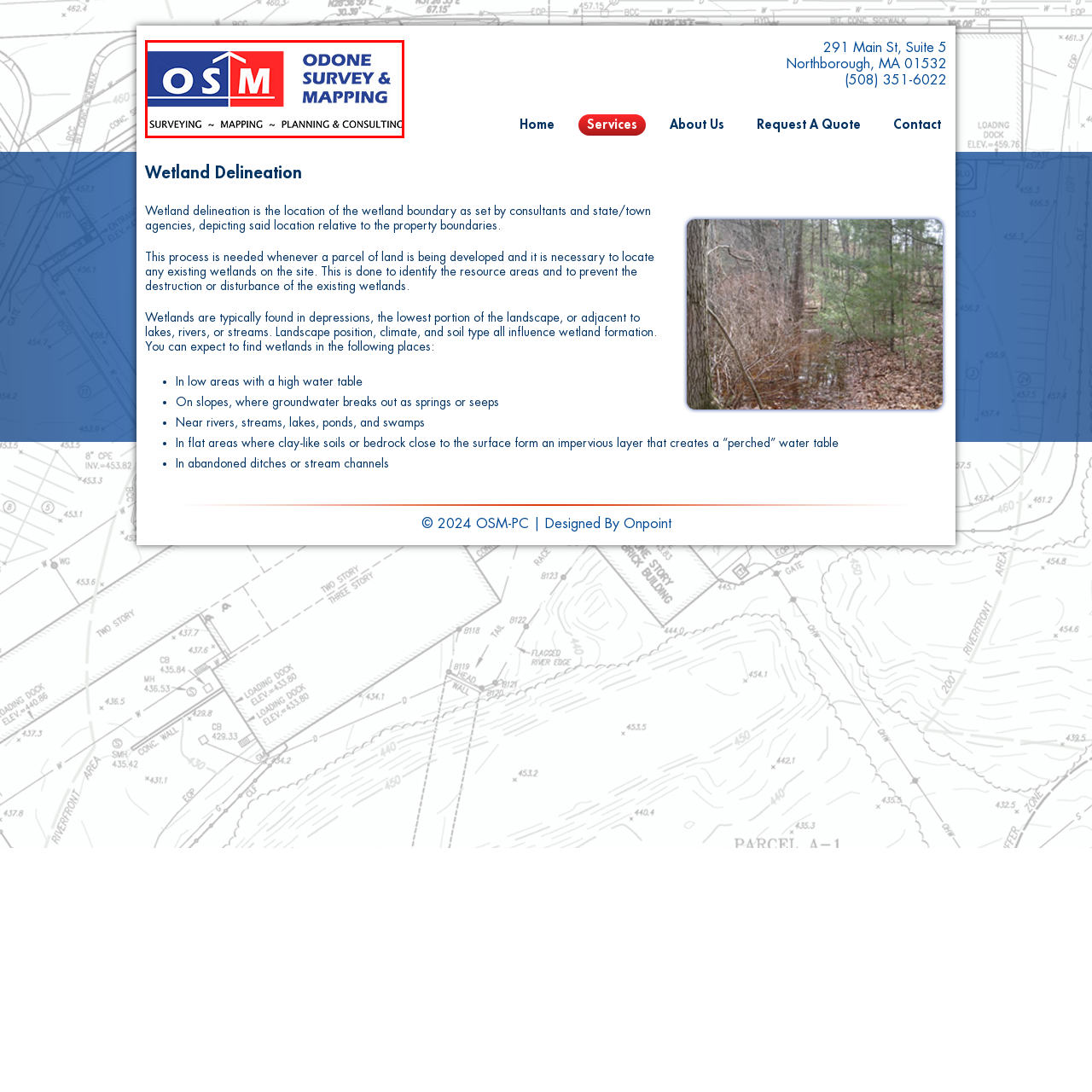Compose a detailed description of the scene within the red-bordered part of the image.

The image prominently features the logo of OSM (Odone Survey & Mapping), which is designed to convey professionalism in the fields of surveying, mapping, planning, and consulting. The logo utilizes a bold color palette of red and blue, symbolizing reliability and trustworthiness. The letters "OSM" are highlighted in a large, striking font, emphasizing the company's name and branding. Below the logo, the words "SURVEYING ~ MAPPING ~ PLANNING & CONSULTING" are displayed in a smaller font, outlining the key services provided by the firm. This visual representation effectively communicates the company's focus and expertise, making it clear to clients what they can expect when engaging with OSM.